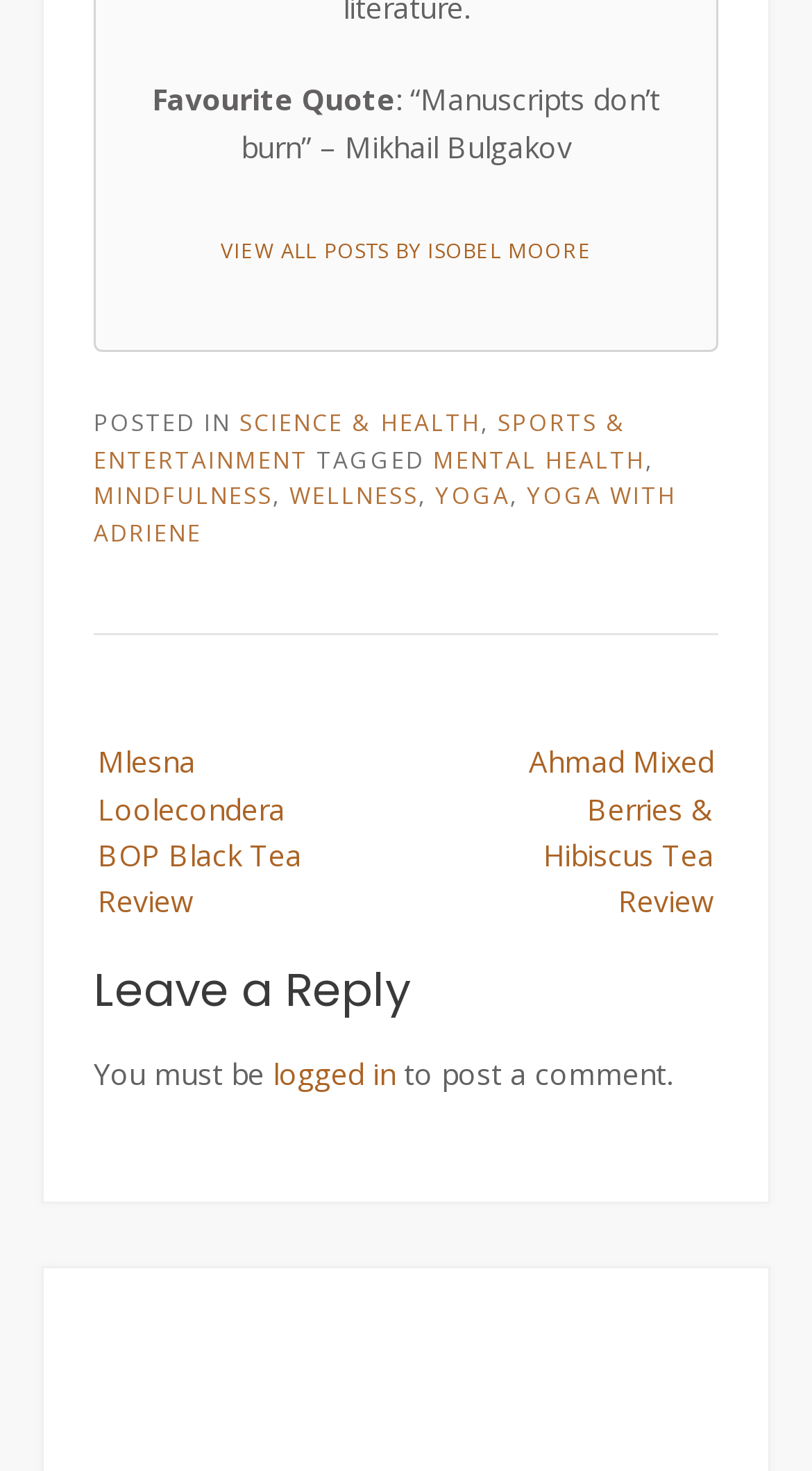Provide a single word or phrase answer to the question: 
What are the two related posts mentioned?

Mlesna Loolecondera BOP Black Tea Review, Ahmad Mixed Berries & Hibiscus Tea Review